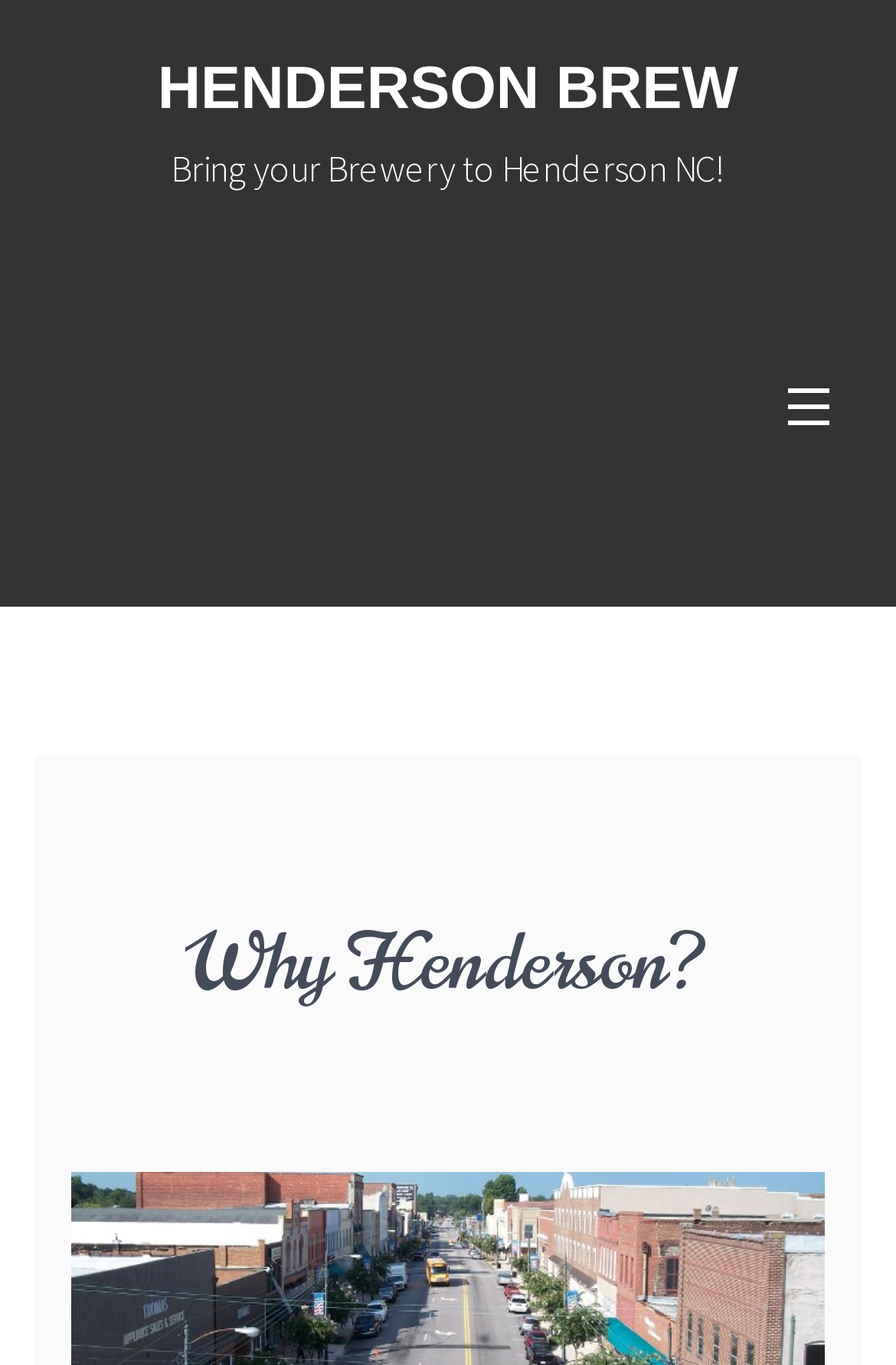Given the following UI element description: "Tourism", find the bounding box coordinates in the webpage screenshot.

[0.038, 0.794, 0.962, 0.889]